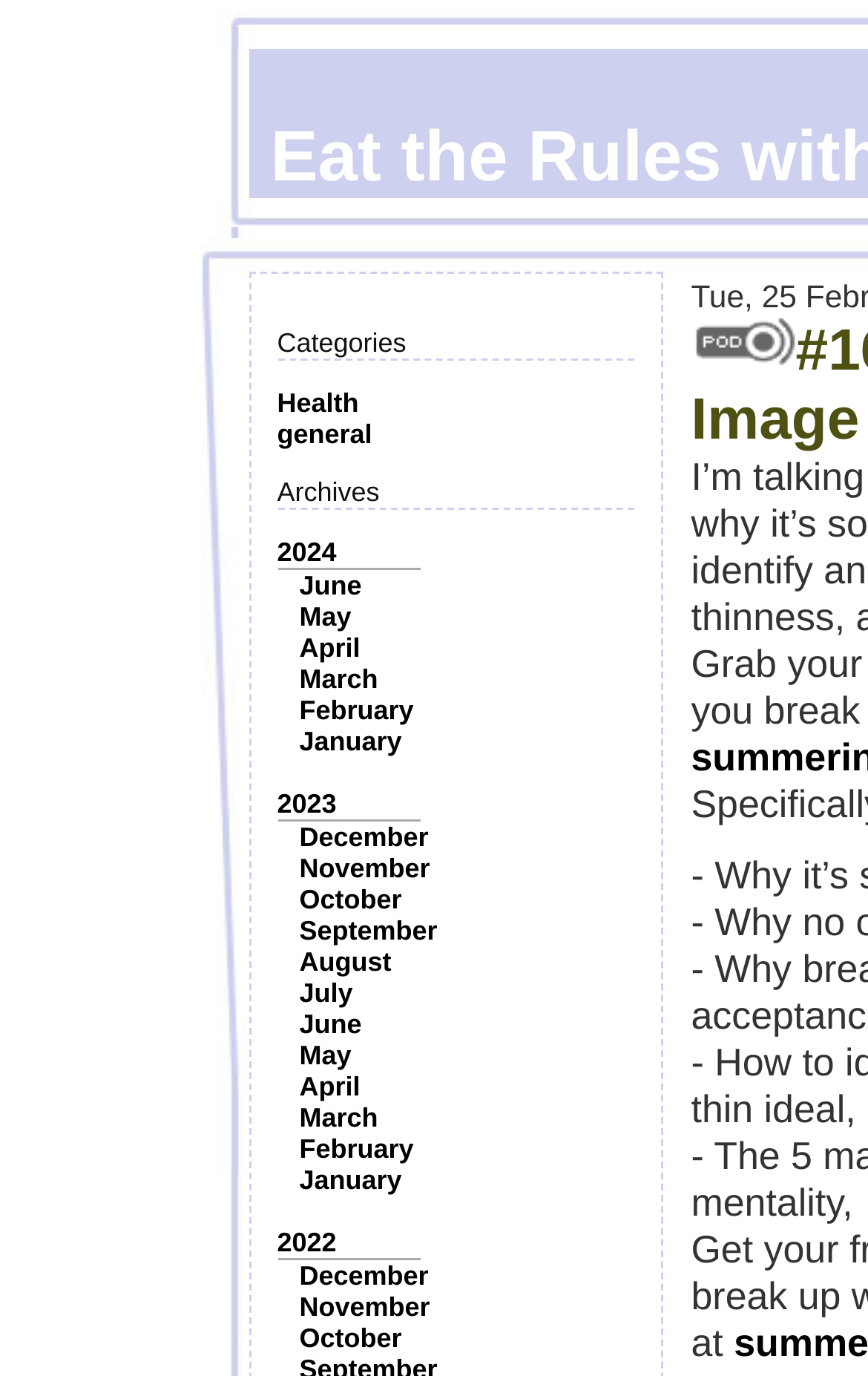How many months are listed in the archives?
Answer the question with as much detail as you can, using the image as a reference.

I counted the number of link elements with month names, and there are 12 of them, ranging from January to December.